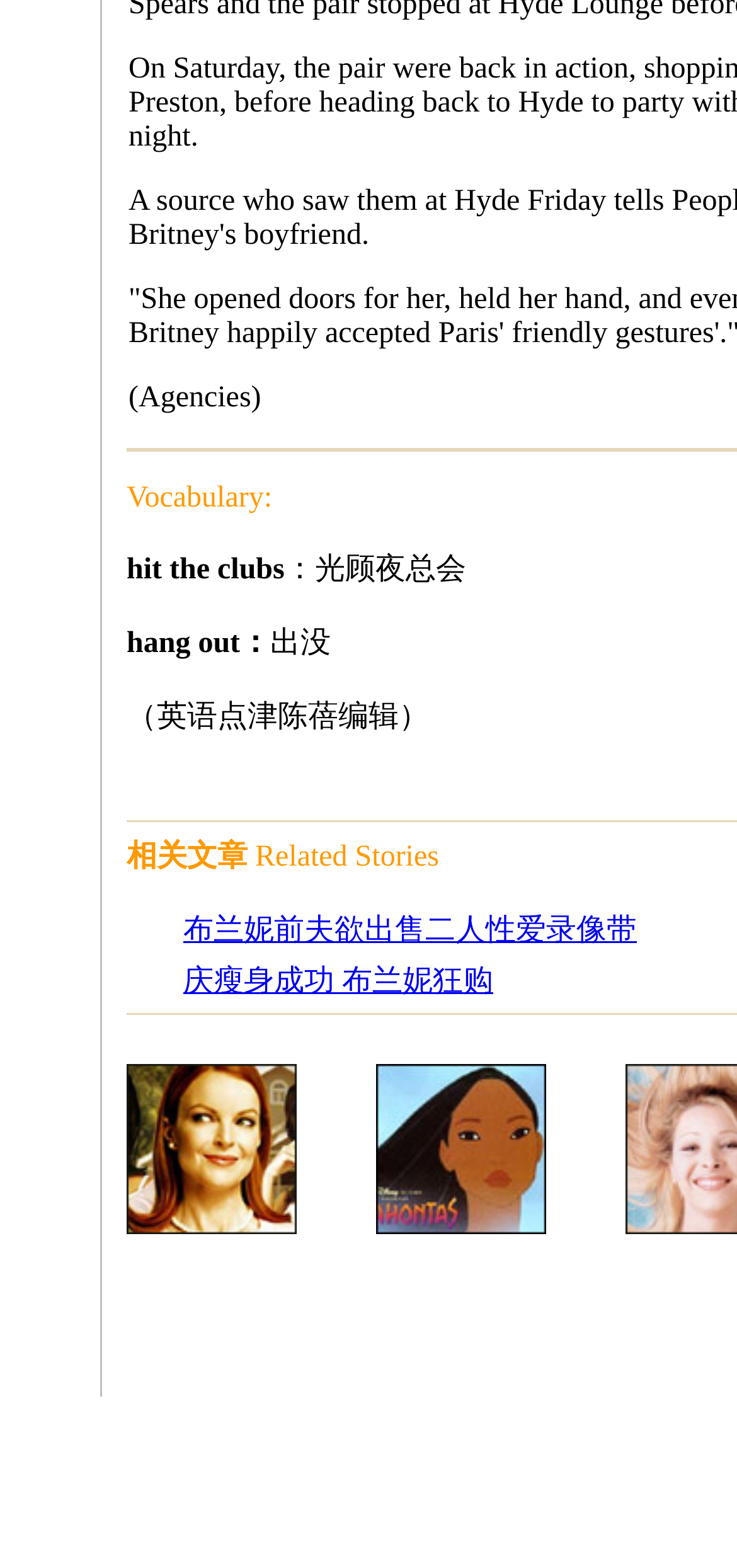How many images are on the webpage?
Give a single word or phrase answer based on the content of the image.

14